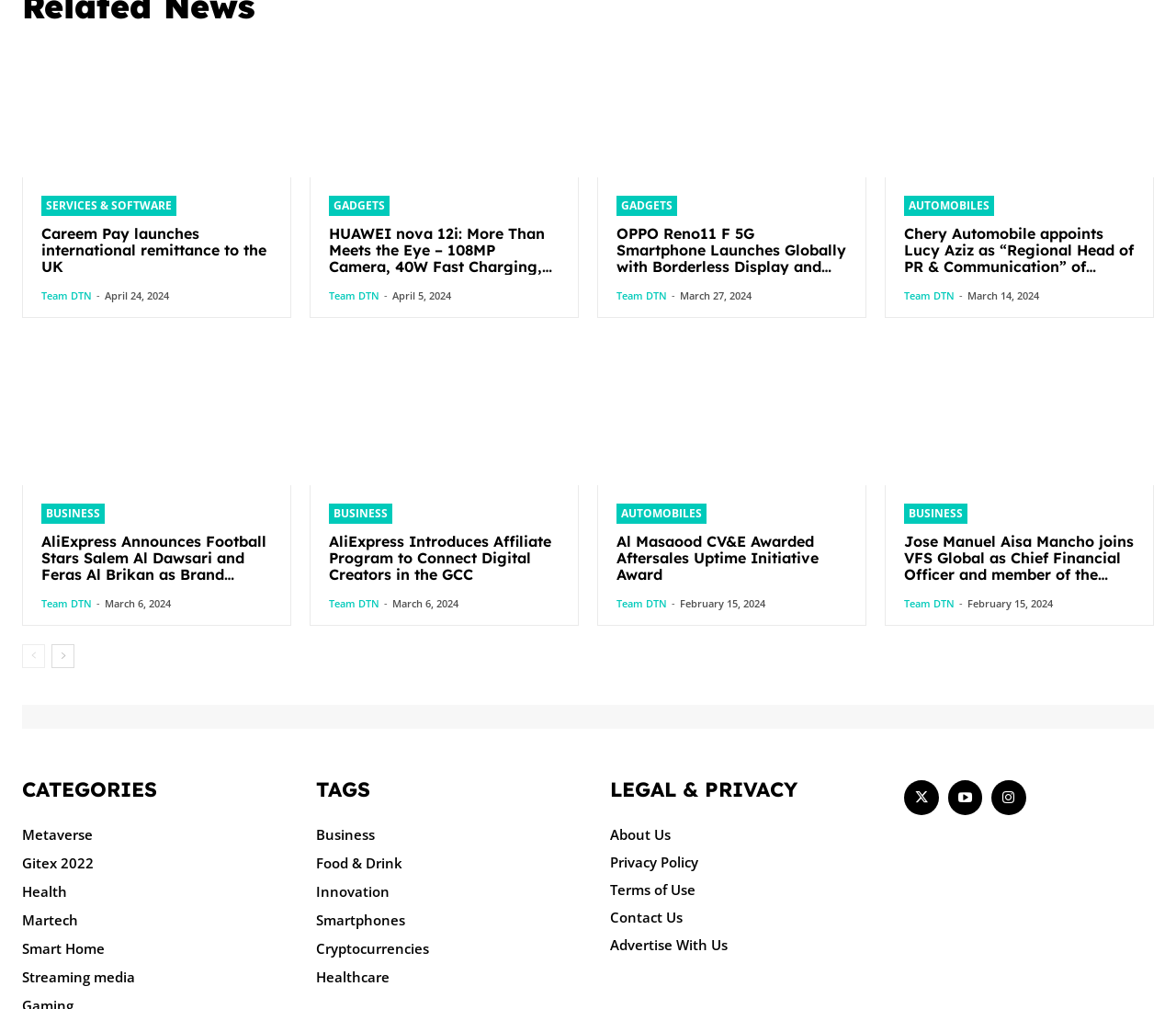Specify the bounding box coordinates of the element's region that should be clicked to achieve the following instruction: "Click on 'Careem Pay launches international remittance to the UK'". The bounding box coordinates consist of four float numbers between 0 and 1, in the format [left, top, right, bottom].

[0.035, 0.222, 0.231, 0.271]